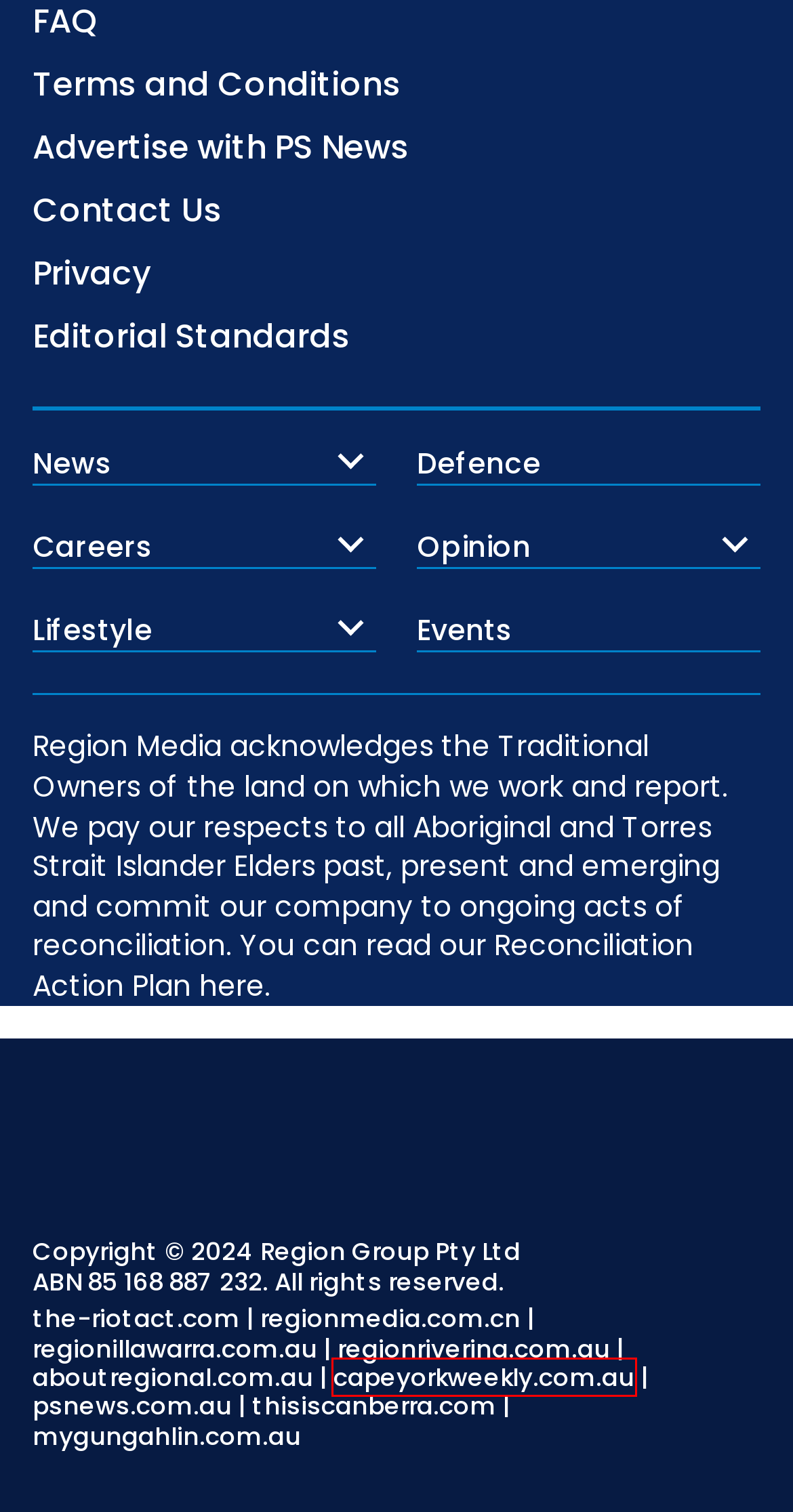Given a webpage screenshot with a red bounding box around a UI element, choose the webpage description that best matches the new webpage after clicking the element within the bounding box. Here are the candidates:
A. A culinary and cultural journal for the nation's capital | This is Canberra
B. Region Group - local everywhere
C. NSW Public Sector | PS News
D. Canberra News & Opinion | Riotact
E. Cape York News & Opinion | Cape York Weekly
F. Riverina News & Opinion | Region Riverina
G. Deb Nesbitt | PS News
H. Motoring | PS News

E